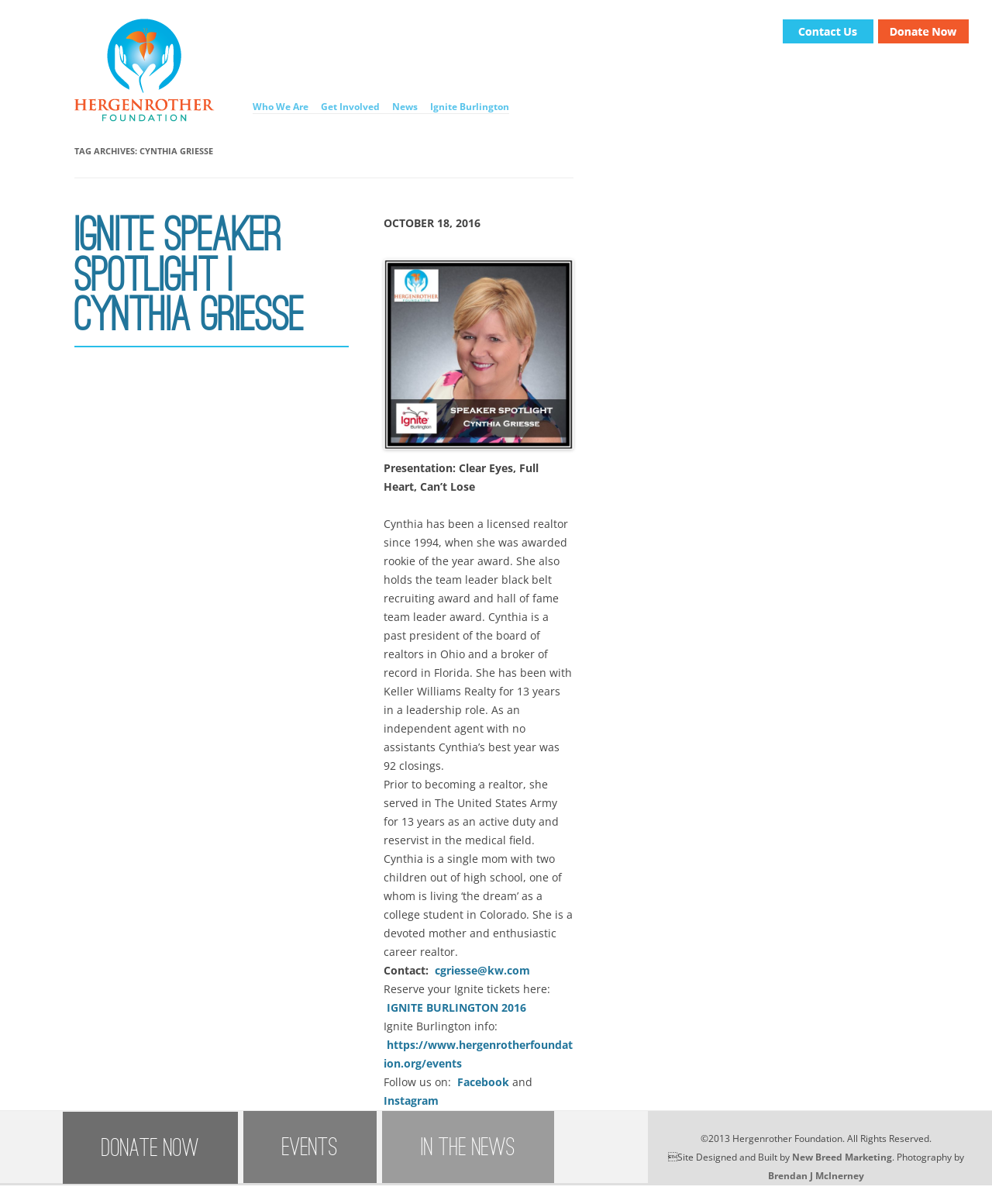Please specify the bounding box coordinates for the clickable region that will help you carry out the instruction: "Visit Ignite Burlington 2016".

[0.39, 0.83, 0.531, 0.843]